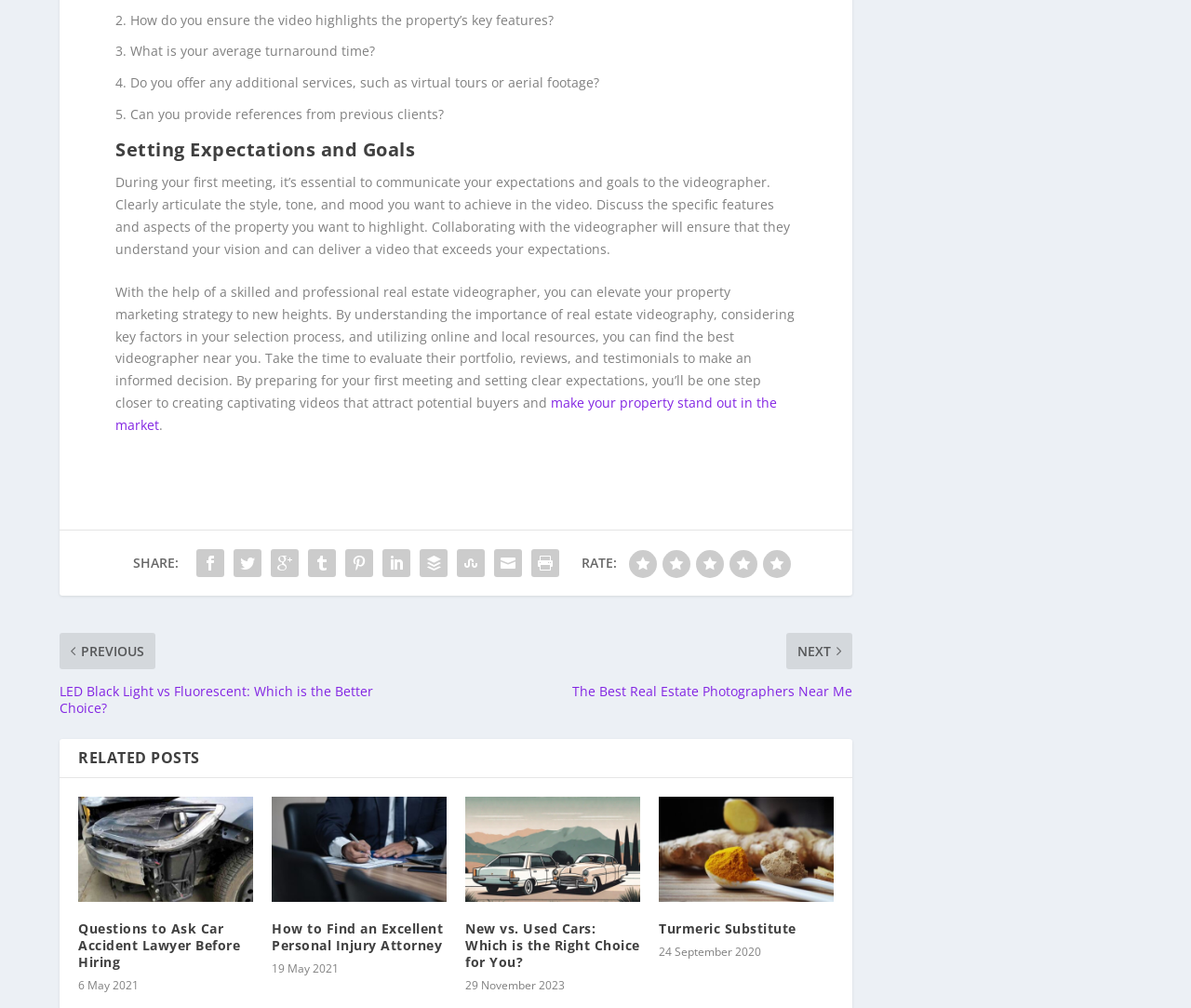How many rating options are available on the webpage?
Please provide a single word or phrase based on the screenshot.

5